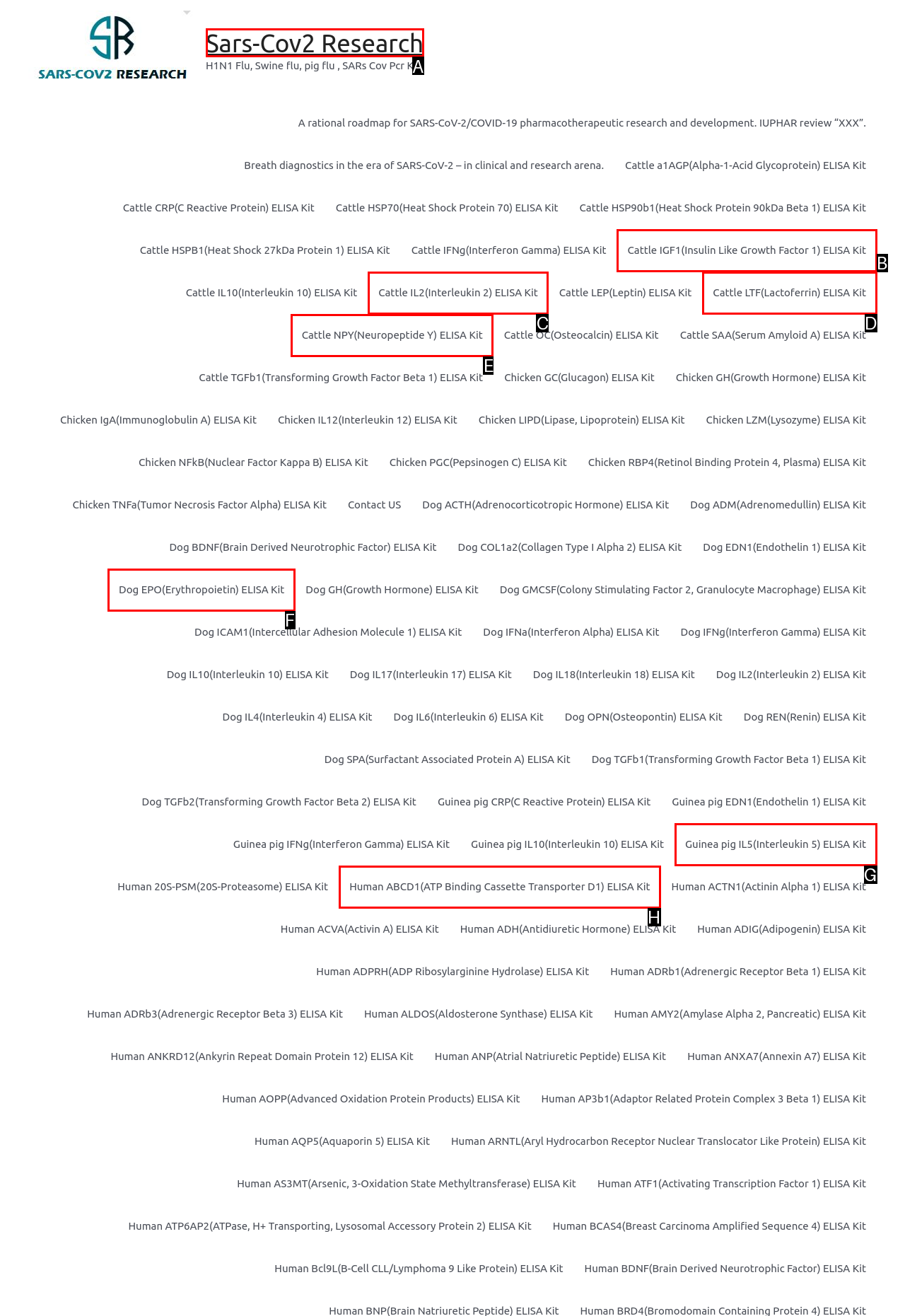Select the letter of the UI element that best matches: Sars-Cov2 Research
Answer with the letter of the correct option directly.

A